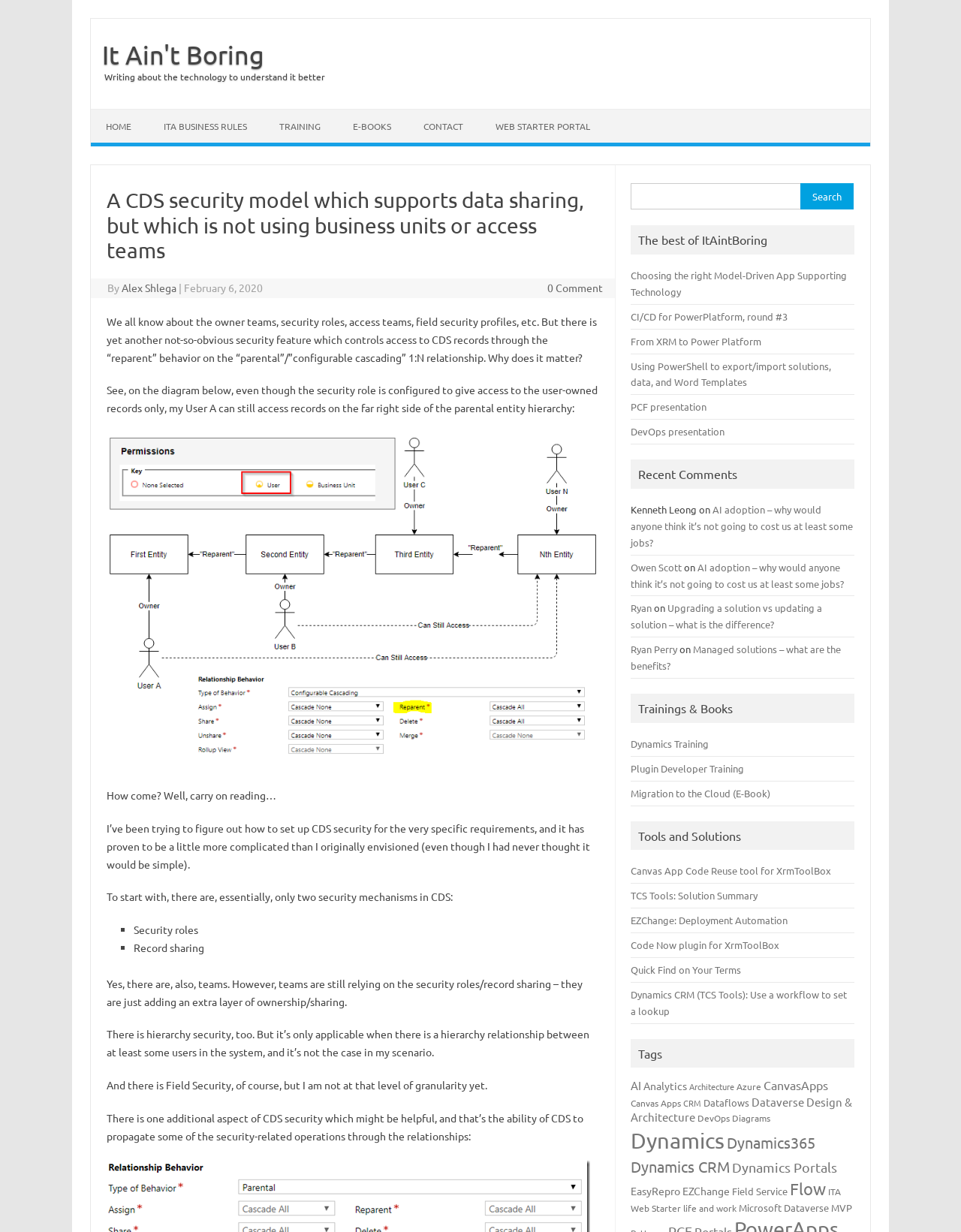Find the bounding box coordinates of the UI element according to this description: "TCS Tools: Solution Summary".

[0.657, 0.721, 0.789, 0.732]